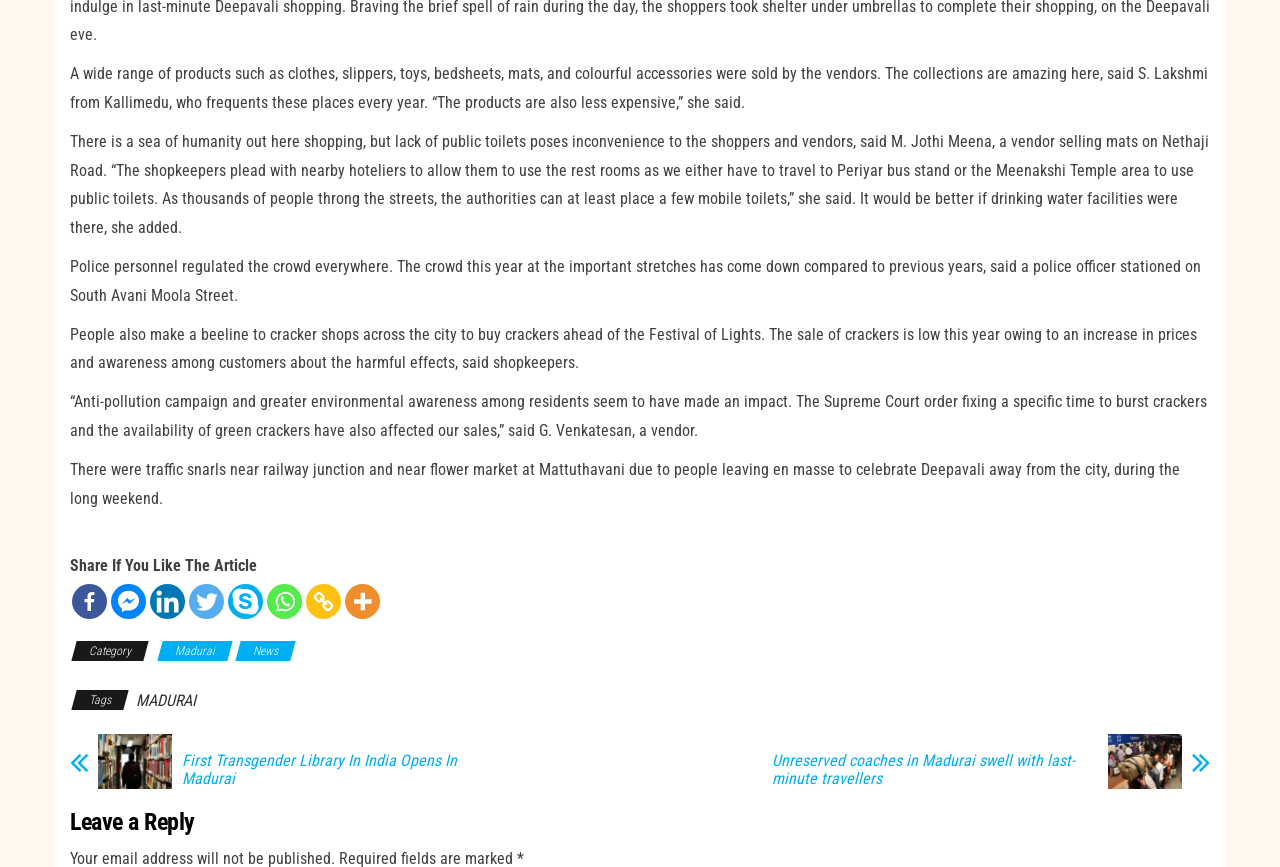Please determine the bounding box coordinates, formatted as (top-left x, top-left y, bottom-right x, bottom-right y), with all values as floating point numbers between 0 and 1. Identify the bounding box of the region described as: Home

None